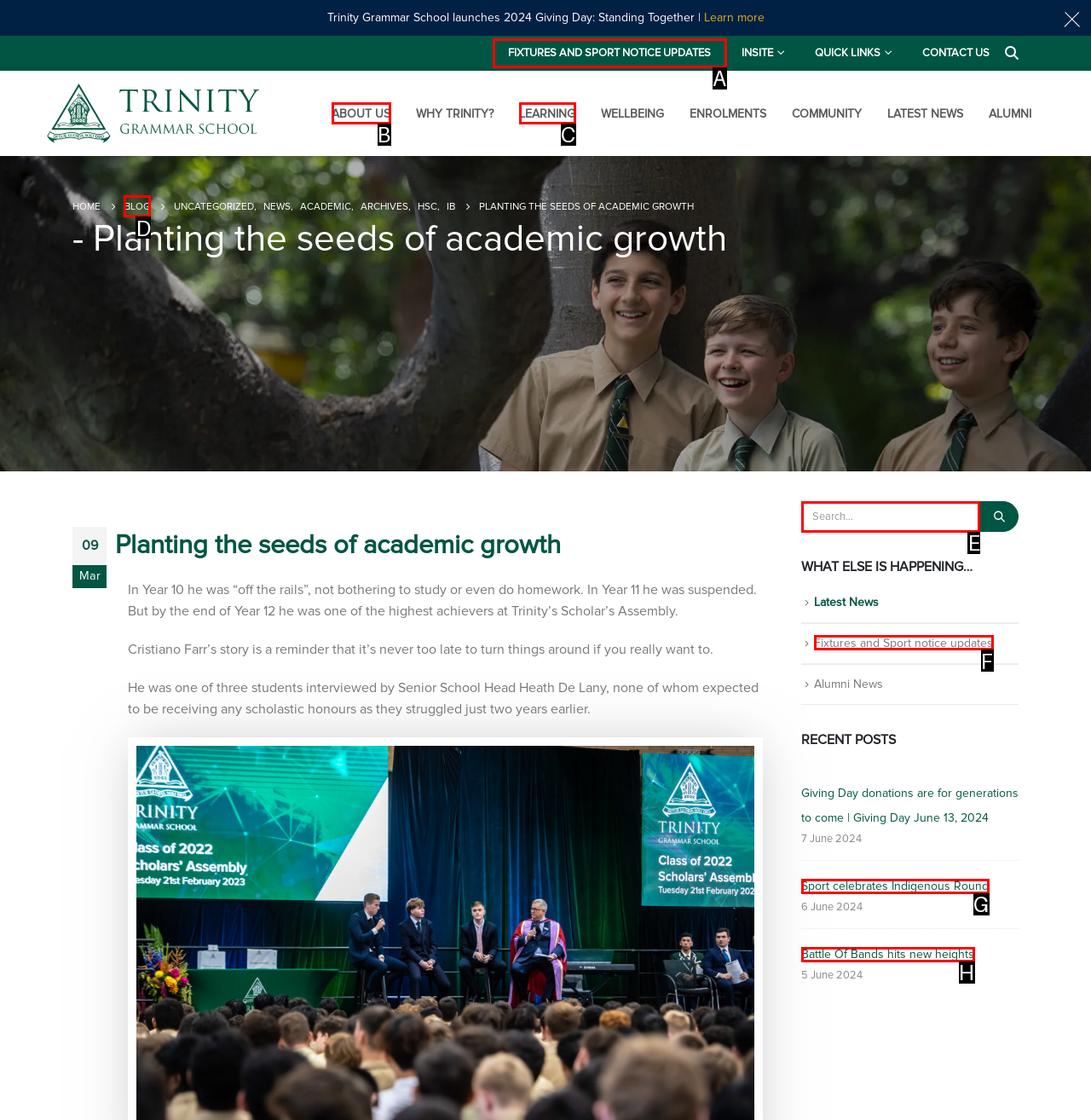Identify the letter of the UI element you need to select to accomplish the task: View the blog.
Respond with the option's letter from the given choices directly.

D